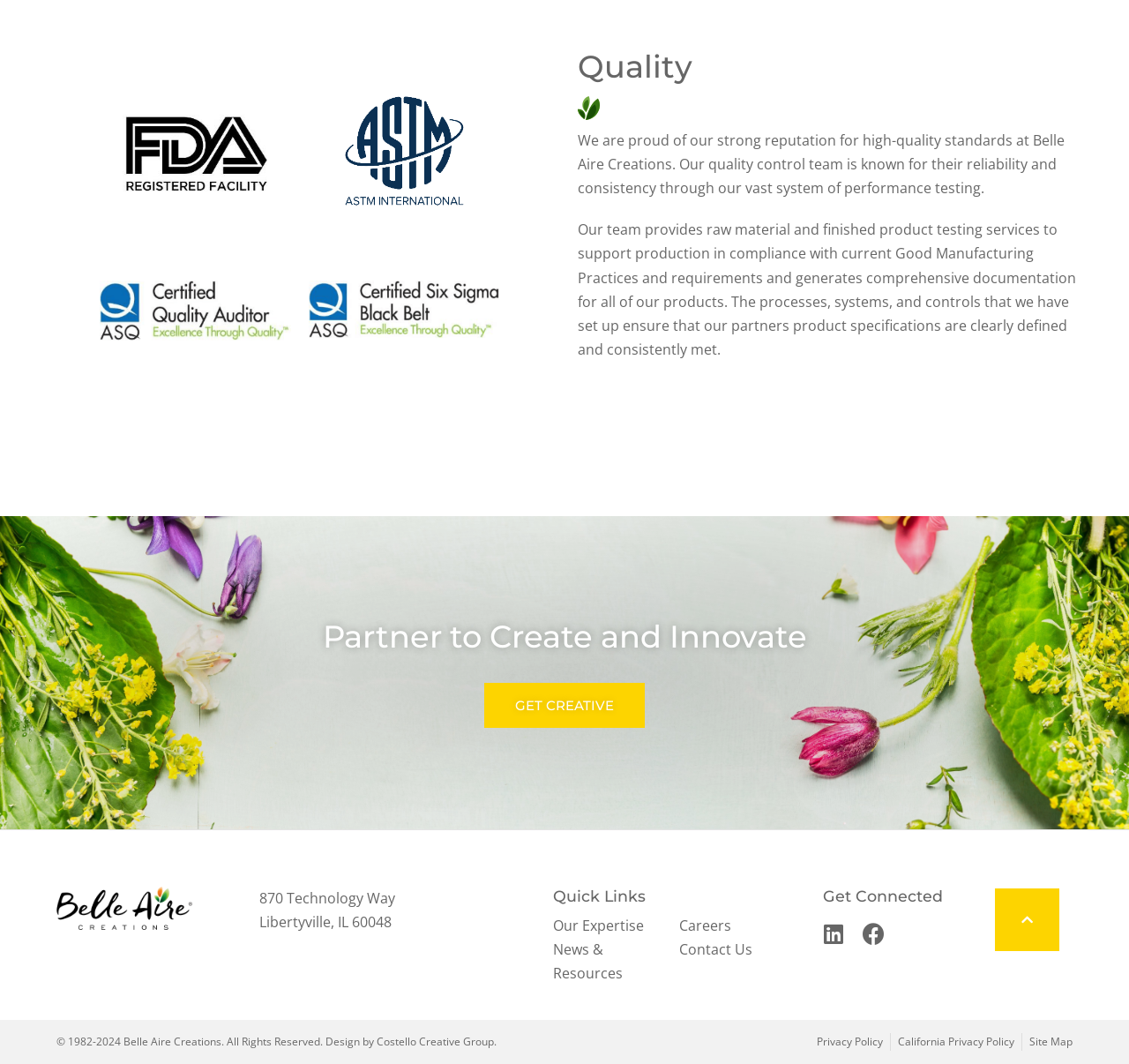Predict the bounding box of the UI element based on the description: "Linkedin". The coordinates should be four float numbers between 0 and 1, formatted as [left, top, right, bottom].

[0.721, 0.859, 0.756, 0.896]